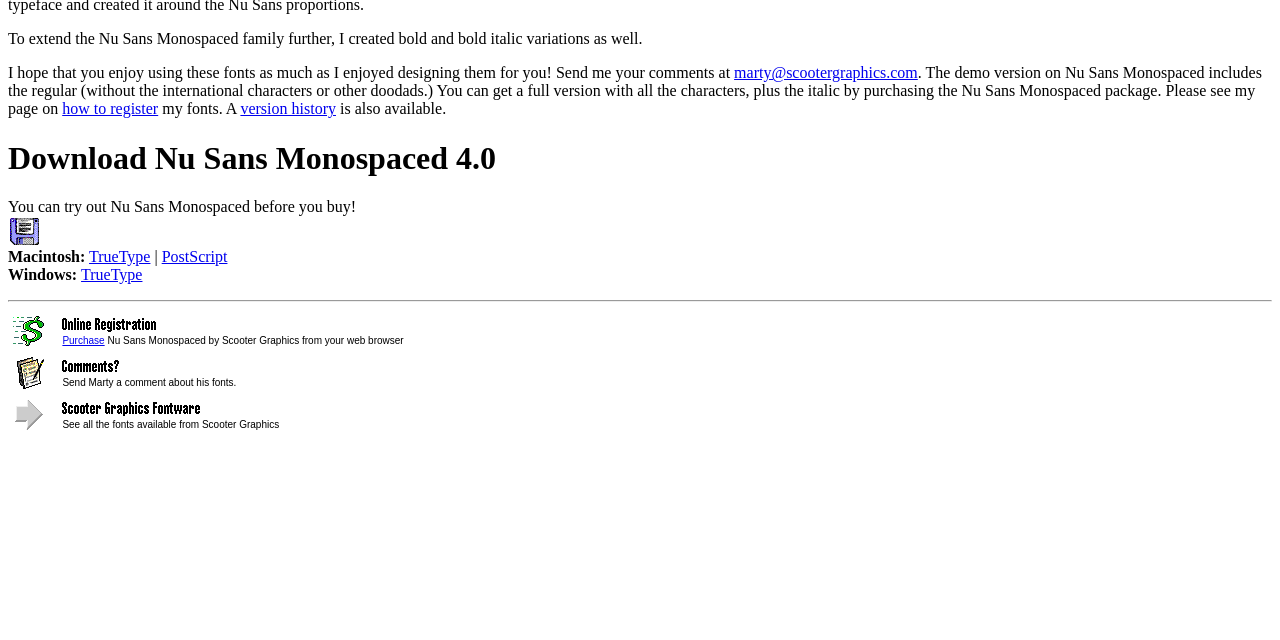Determine the bounding box coordinates of the UI element described by: "Purchase".

[0.049, 0.523, 0.082, 0.54]